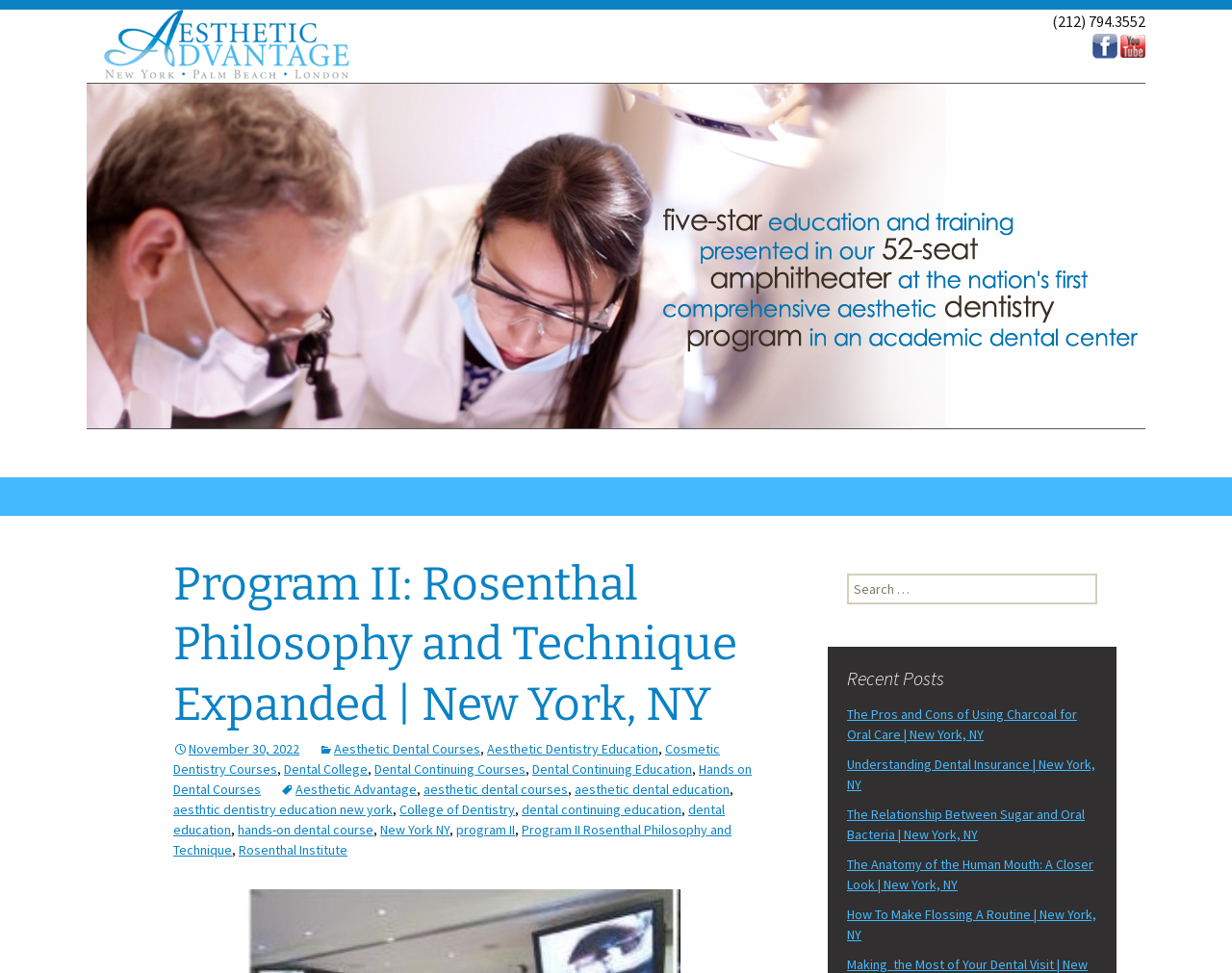Please identify the bounding box coordinates of the element's region that I should click in order to complete the following instruction: "Search for a topic". The bounding box coordinates consist of four float numbers between 0 and 1, i.e., [left, top, right, bottom].

[0.688, 0.59, 0.891, 0.621]